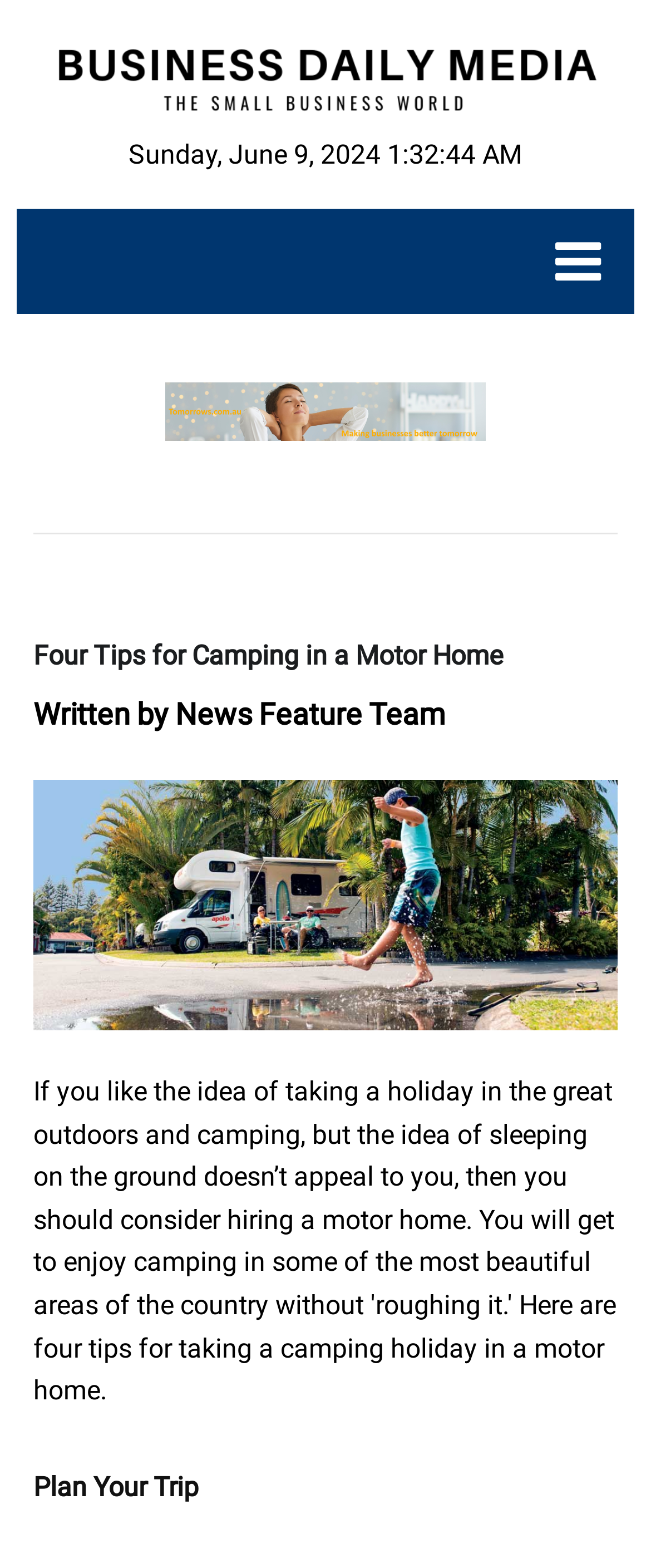What is the call-to-action at the bottom of the webpage?
Using the image as a reference, give an elaborate response to the question.

I found the call-to-action at the bottom of the webpage by looking at the StaticText element with the content 'Plan Your Trip' which is located at the bottom of the webpage.